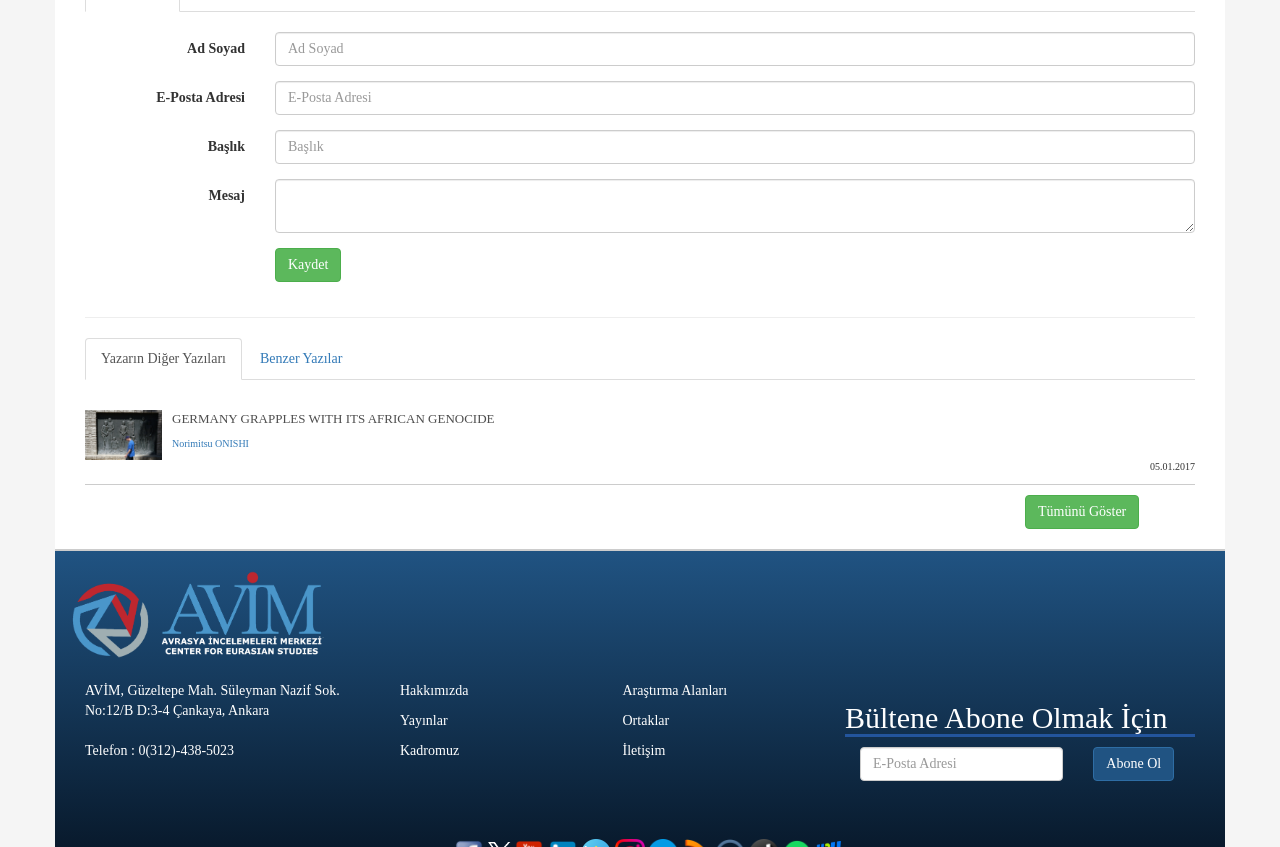Can you find the bounding box coordinates for the element that needs to be clicked to execute this instruction: "Read the article by Norimitsu ONISHI"? The coordinates should be given as four float numbers between 0 and 1, i.e., [left, top, right, bottom].

[0.134, 0.517, 0.194, 0.53]